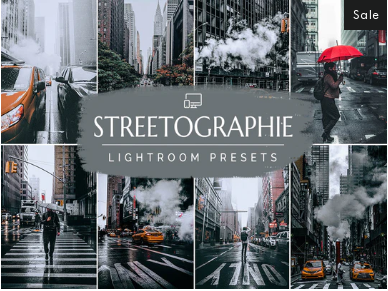Generate a detailed caption that encompasses all aspects of the image.

This visually captivating image showcases the "Streetographie Lightroom Presets," featuring a compilation of atmospheric urban scenes. The design includes a central banner that prominently displays the name "STREETOGRAPHIE" along with the phrase "LIGHTROOM PRESETS," highlighting its focus on enhancing photography with a stylish, street-inspired aesthetic. 

Surrounding the central text are multiple smaller images depicting bustling city life, such as a yellow taxi navigating through rain-soaked streets, pedestrians amidst fog, and a striking figure holding a red umbrella. The arrangement evokes a lively urban vibe, ideal for photographers looking to capture or enhance the essence of cityscapes. Additionally, a "Sale" tag in the top right corner indicates a promotional offer, enticing viewers to take advantage of a limited-time discount on these presets. The overall composition is both artistic and functional, aimed at appealing to photography enthusiasts seeking to elevate their editing techniques.